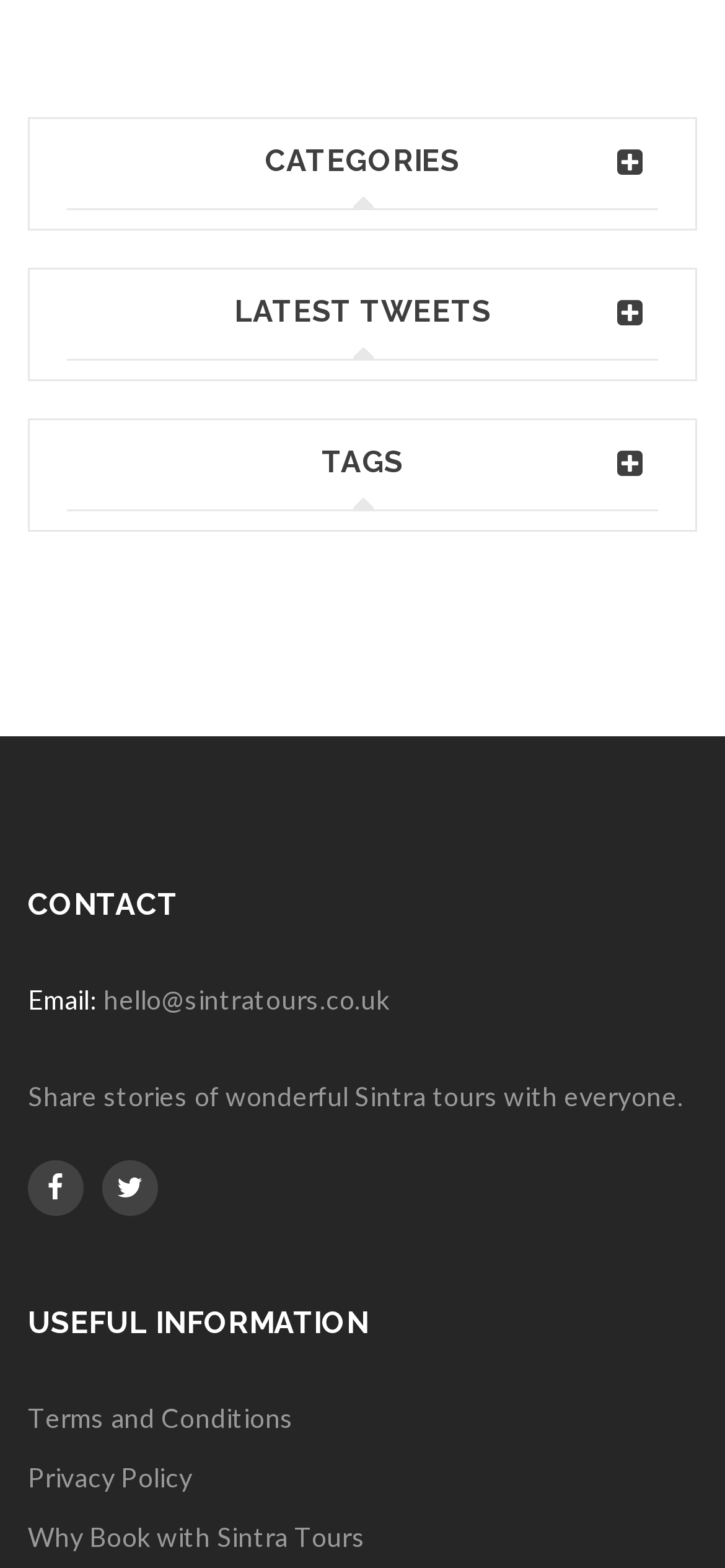Please identify the bounding box coordinates of the clickable area that will fulfill the following instruction: "Read terms and conditions". The coordinates should be in the format of four float numbers between 0 and 1, i.e., [left, top, right, bottom].

[0.038, 0.895, 0.405, 0.915]